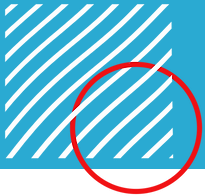What shape is highlighted in red?
Kindly offer a detailed explanation using the data available in the image.

According to the caption, 'a prominent red circle highlights a specific area of the pattern', which implies that the shape highlighted in red is a circle.